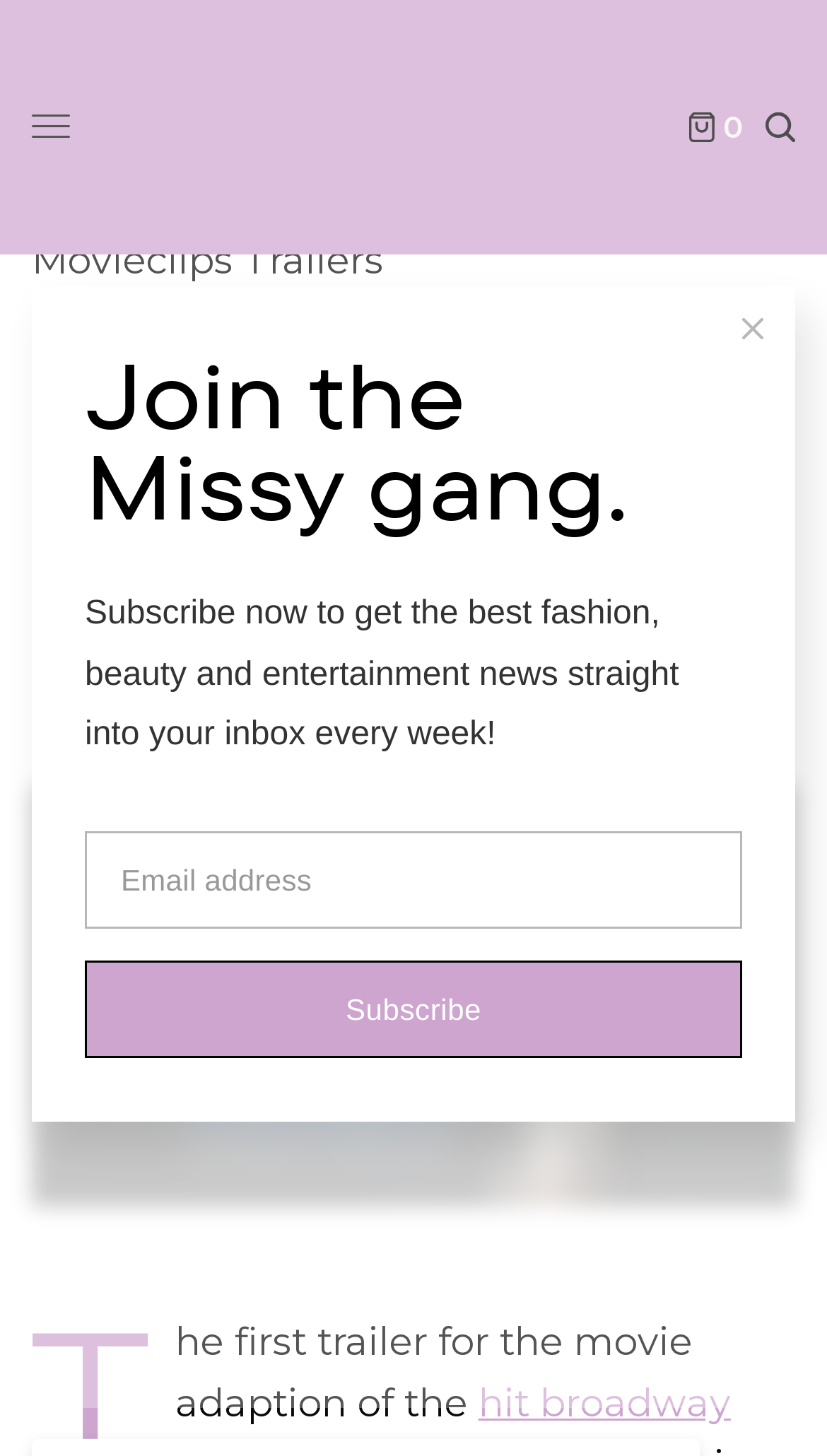Provide a thorough description of the webpage's content and layout.

The webpage is about the first trailer for the movie adaptation of the hit Broadway musical 'Dear Evan Hansen'. At the top left, there is a link to 'Missy.ie' accompanied by an image with the same name. To the right of this link, there are three small images in a row. 

Below these elements, there is a large header section that spans almost the entire width of the page. The header contains the title 'WATCH: THE FIRST TRAILER FOR ‘DEAR EVAN HANSEN’’ in a prominent font. Below the title, there is an image labeled 'Team Missy', followed by the text 'BY' and a link to 'TEAM MISSY'. The date '20/05/2021' is also present in this section.

On the left side of the page, there is a section that appears to be a newsletter subscription form. It contains a heading that reads 'Join the Missy gang.' and a paragraph of text that describes the benefits of subscribing to the newsletter. Below this text, there is a textbox to enter an email address and a 'Subscribe' button.

At the bottom right of the page, there is a small button with an image inside.